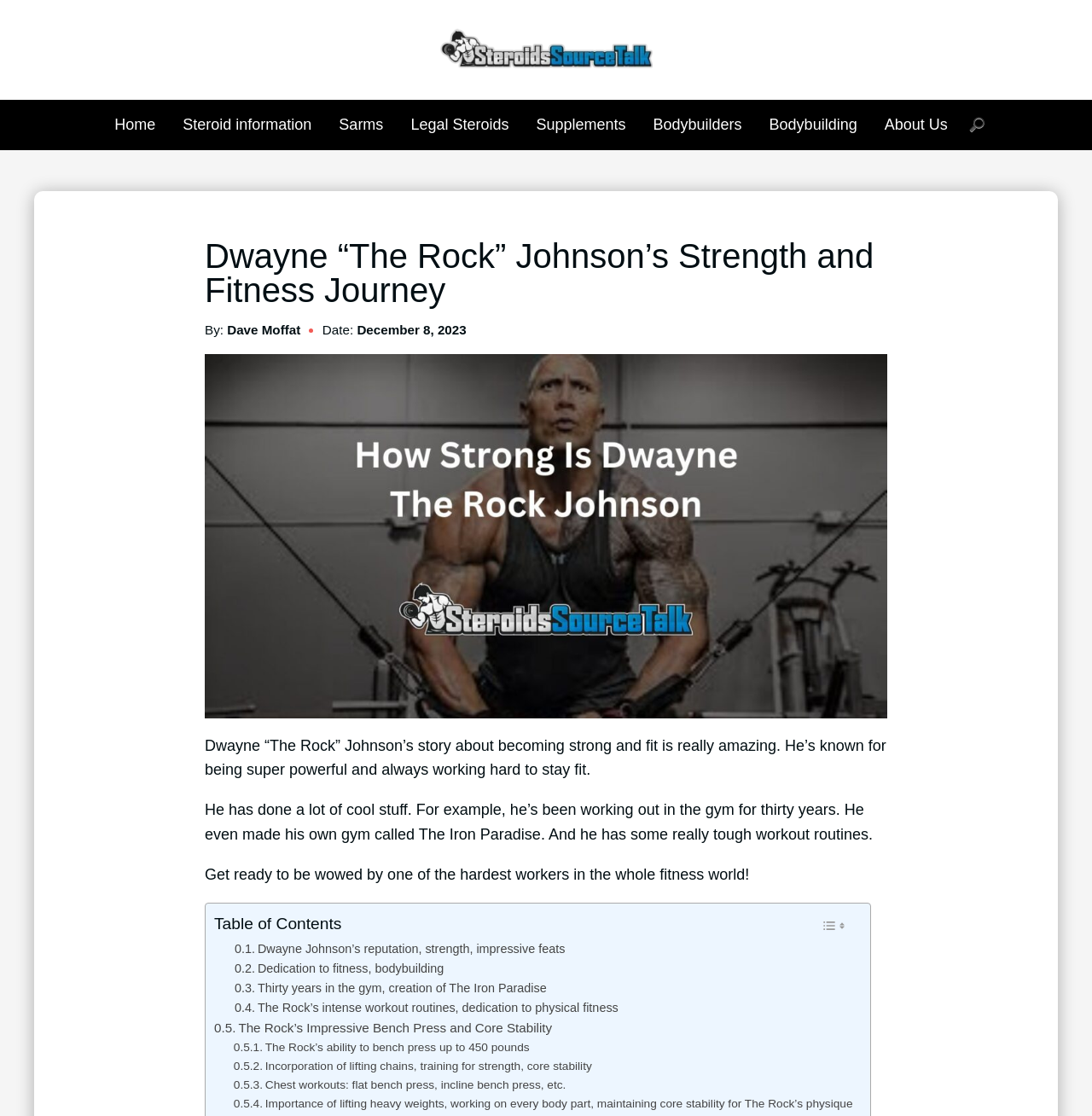Find the bounding box coordinates for the element that must be clicked to complete the instruction: "Search for something". The coordinates should be four float numbers between 0 and 1, indicated as [left, top, right, bottom].

[0.88, 0.097, 0.908, 0.127]